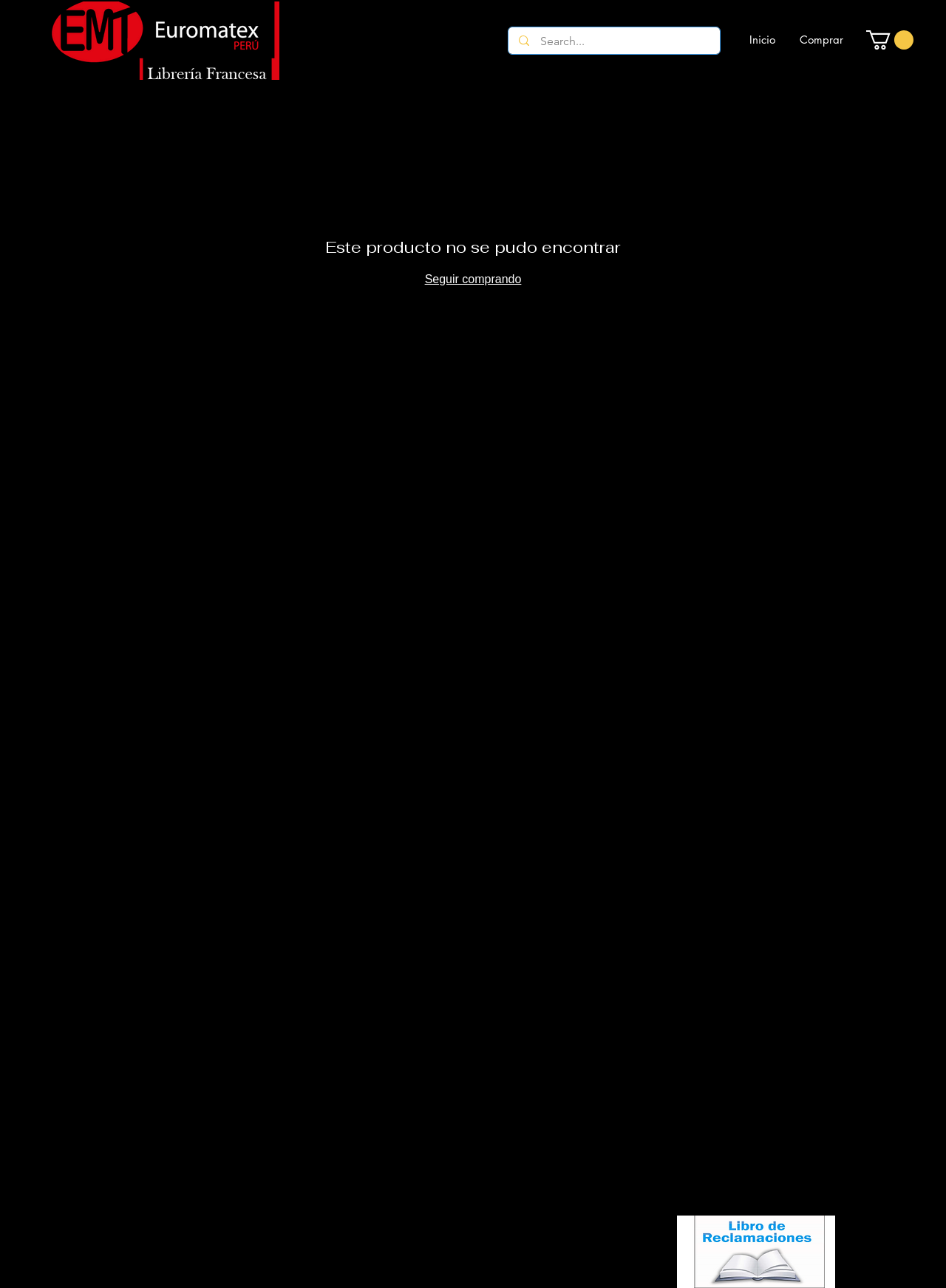How many social media links are there?
From the image, respond using a single word or phrase.

4